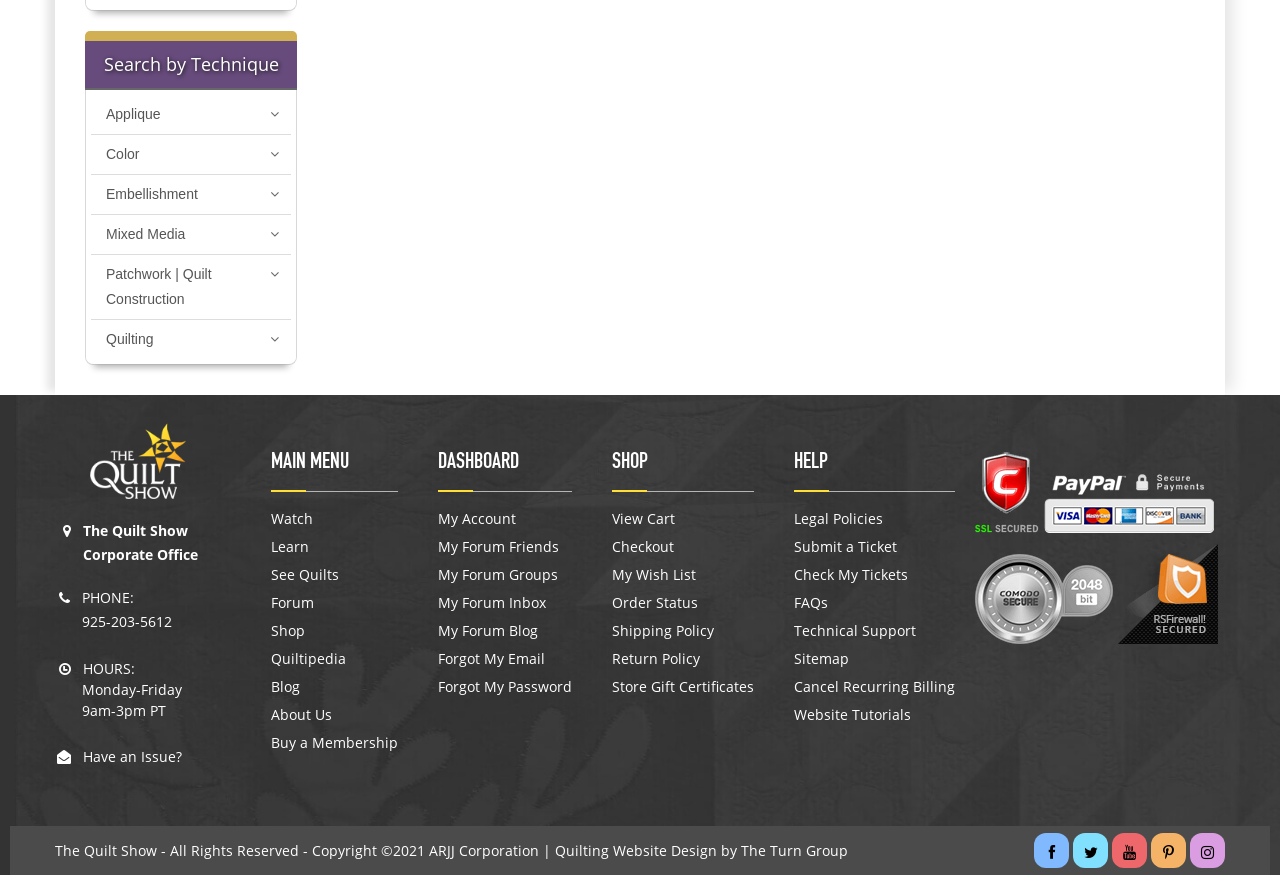Locate the coordinates of the bounding box for the clickable region that fulfills this instruction: "Search by technique".

[0.066, 0.036, 0.232, 0.103]